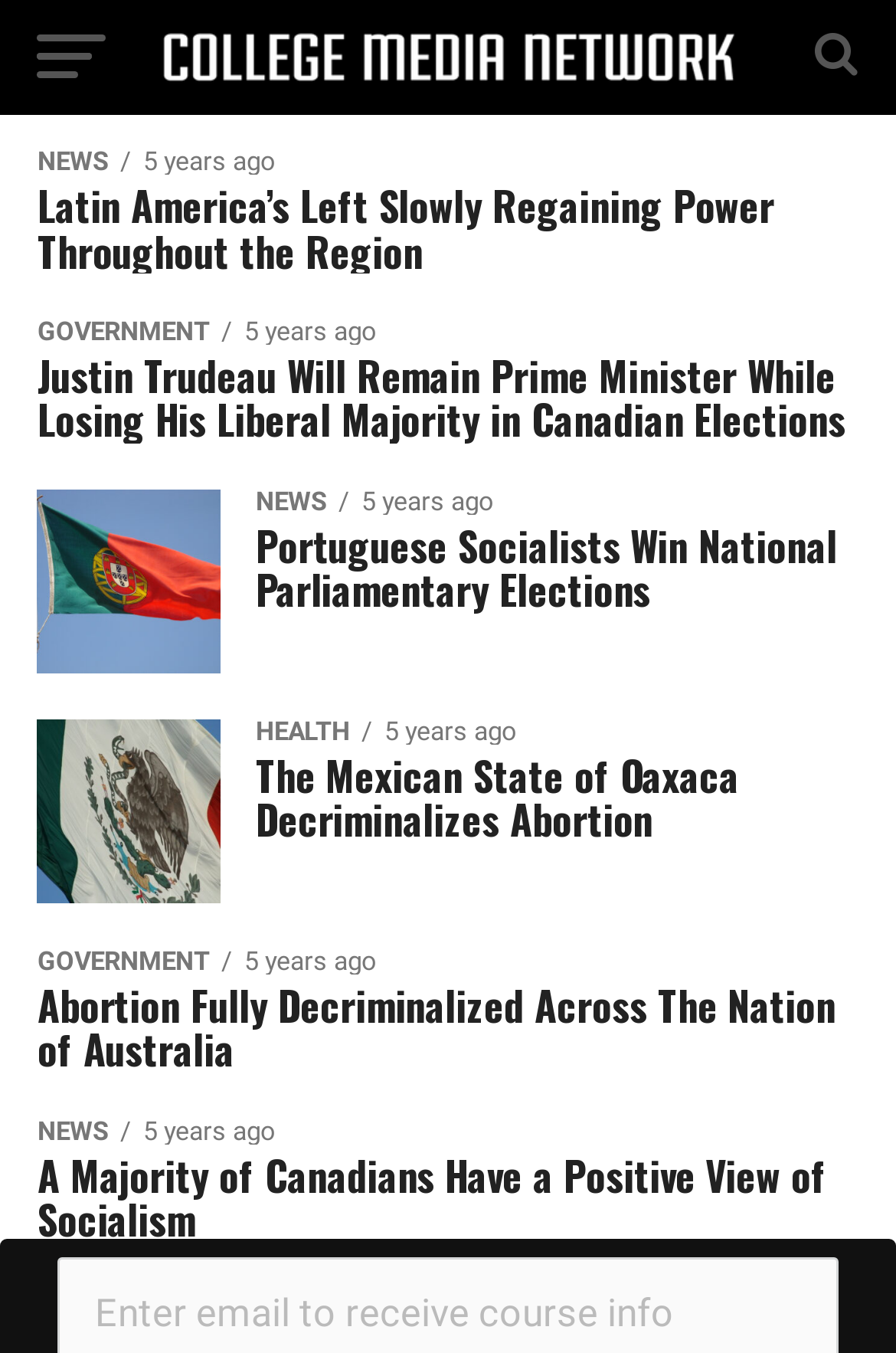How many news headlines are related to Canada?
Refer to the image and respond with a one-word or short-phrase answer.

2